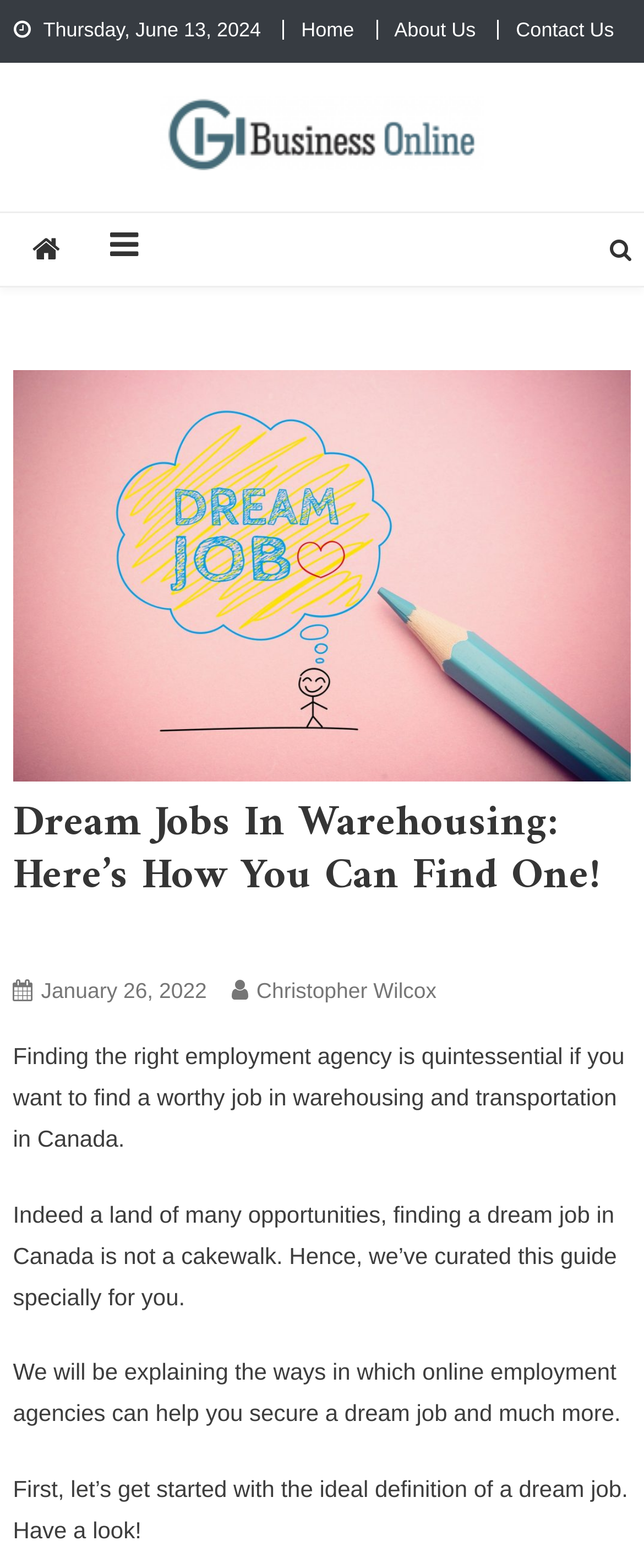Find the bounding box coordinates of the element to click in order to complete this instruction: "view GH Business Online". The bounding box coordinates must be four float numbers between 0 and 1, denoted as [left, top, right, bottom].

[0.249, 0.075, 0.751, 0.091]